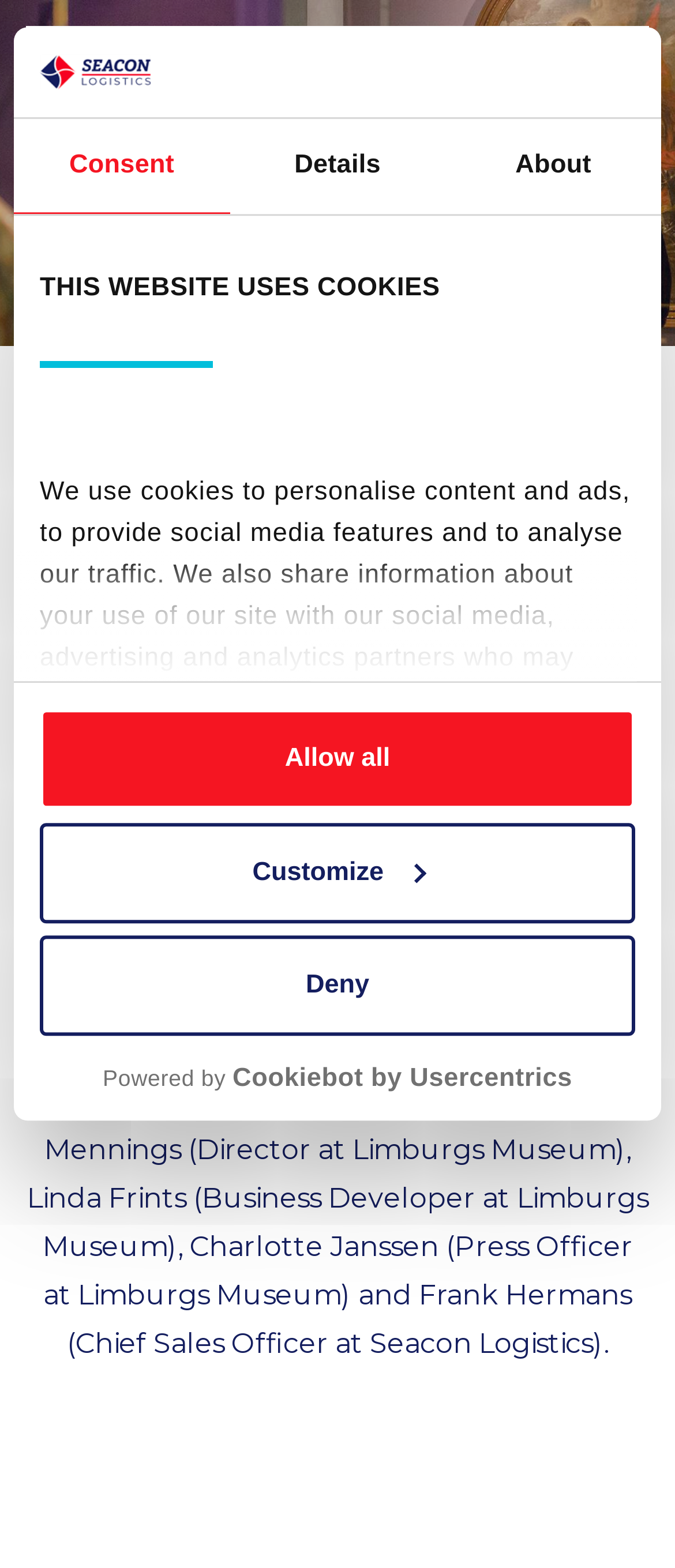Mark the bounding box of the element that matches the following description: "Seacon Blue page".

[0.054, 0.656, 0.431, 0.687]